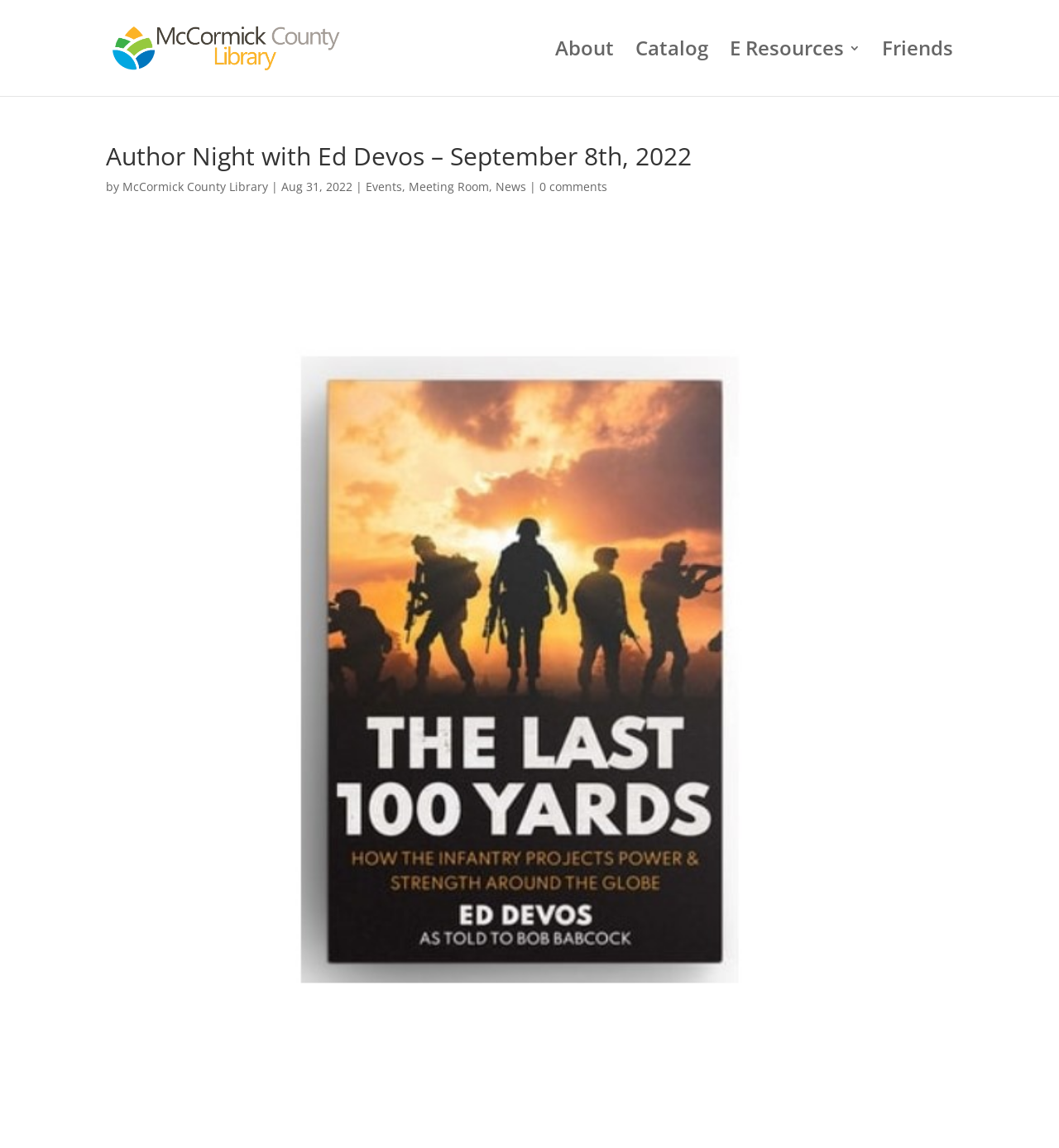Pinpoint the bounding box coordinates of the element you need to click to execute the following instruction: "browse the catalog". The bounding box should be represented by four float numbers between 0 and 1, in the format [left, top, right, bottom].

[0.6, 0.037, 0.669, 0.084]